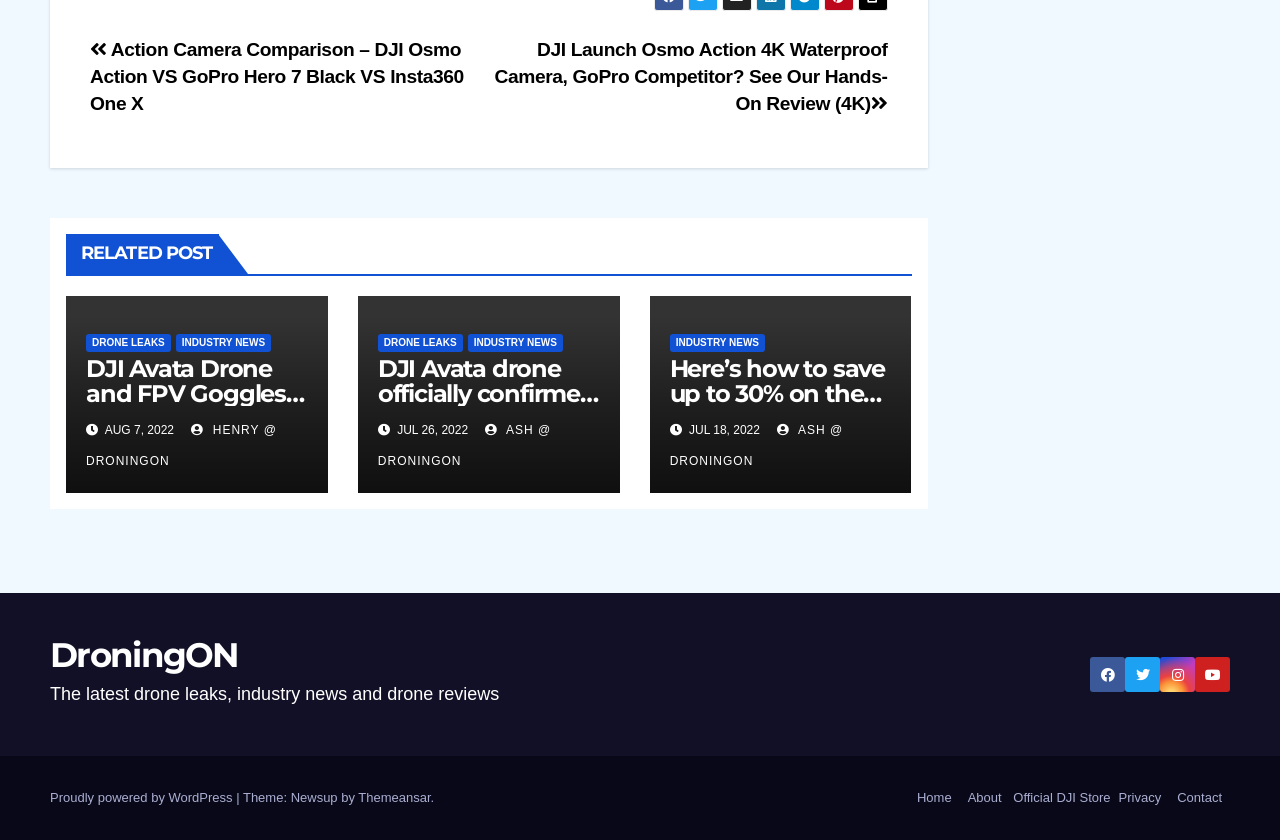Determine the bounding box coordinates of the element's region needed to click to follow the instruction: "Check out 'DJI Avata Drone and FPV Goggles V2 shown in new leaked video' post". Provide these coordinates as four float numbers between 0 and 1, formatted as [left, top, right, bottom].

[0.067, 0.422, 0.238, 0.546]